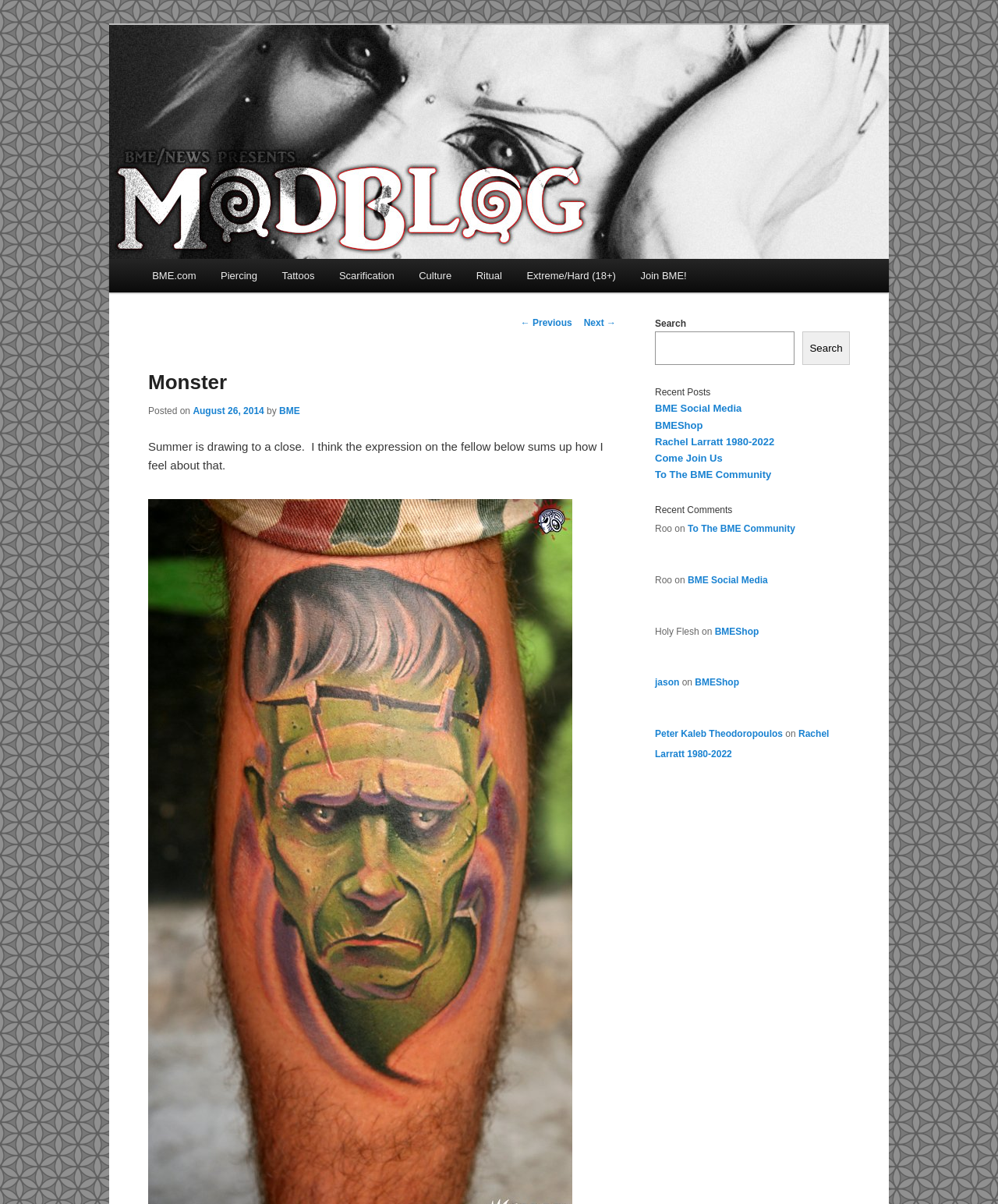What is the topic of the recent post featured on the webpage?
Carefully examine the image and provide a detailed answer to the question.

The recent post featured on the webpage has a title that is not explicitly stated, but the text 'Summer is drawing to a close. I think the expression on the fellow below sums up how I feel about that.' suggests that the topic of the post is the end of summer and the author's feelings about it.